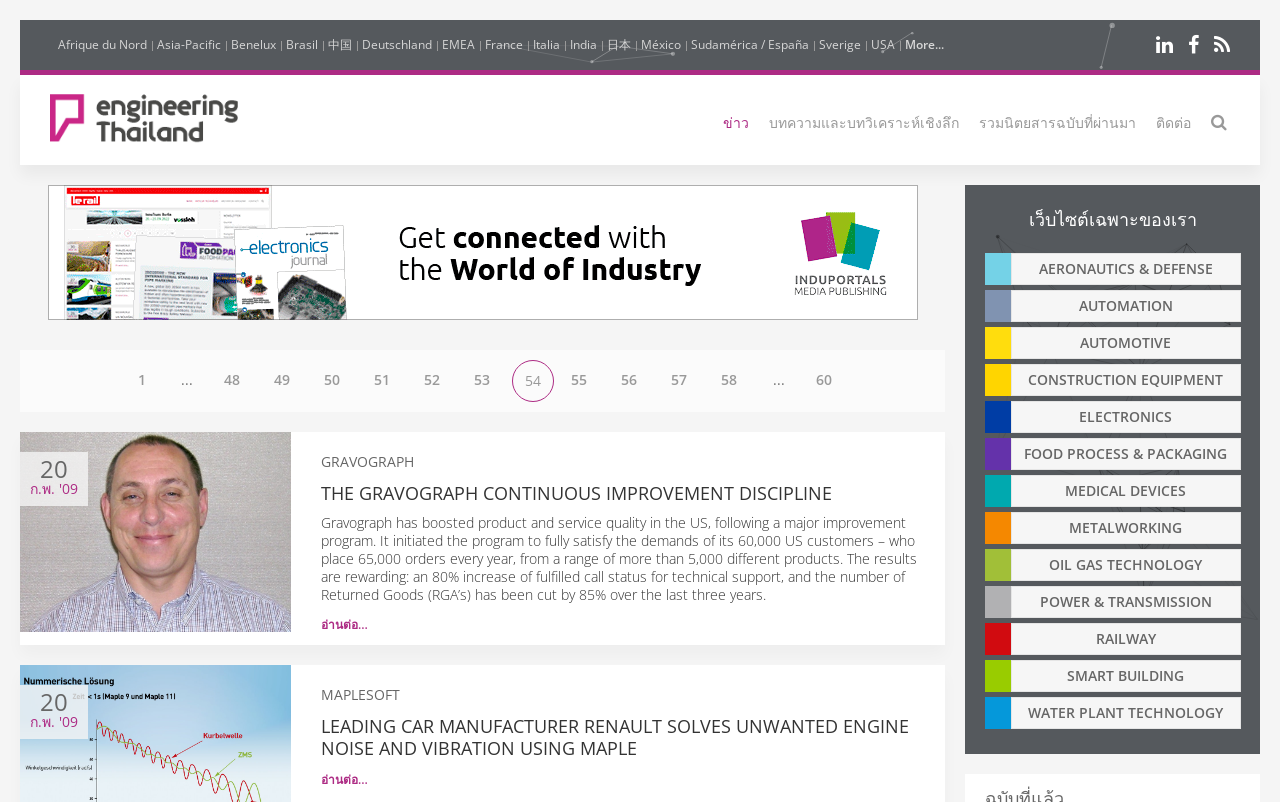Explain the webpage in detail, including its primary components.

This webpage is about Engineering Thailand, a platform that provides news, articles, and analysis on the latest technology trends and innovations in various industries. 

At the top of the page, there is a canvas element, followed by a row of links to different regions, including Afrique du Nord, Asia-Pacific, Benelux, and others. Below this row, there are several links to various sections of the website, such as news, articles, and analysis, as well as a link to contact information.

On the left side of the page, there is a vertical menu with links to different industries, including AERONAUTICS & DEFENSE, AUTOMATION, AUTOMOTIVE, and others. Each link has a corresponding button next to it.

The main content of the page is divided into two columns. The left column features a series of news articles, each with a heading, a brief summary, and a "read more" link. The articles are about various companies and their achievements in different fields, such as Gravograph's improvement program and Renault's solution to unwanted engine noise and vibration using Maple.

The right column appears to be a sidebar with a heading "เว็บไซต์เฉพาะของเรา" (Our Specific Website) and links to different sections of the website, including AERONAUTICS & DEFENSE, AUTOMATION, and others. Each link has a corresponding button next to it.

There are also several images and icons scattered throughout the page, including a logo at the top left corner and various social media icons at the top right corner.